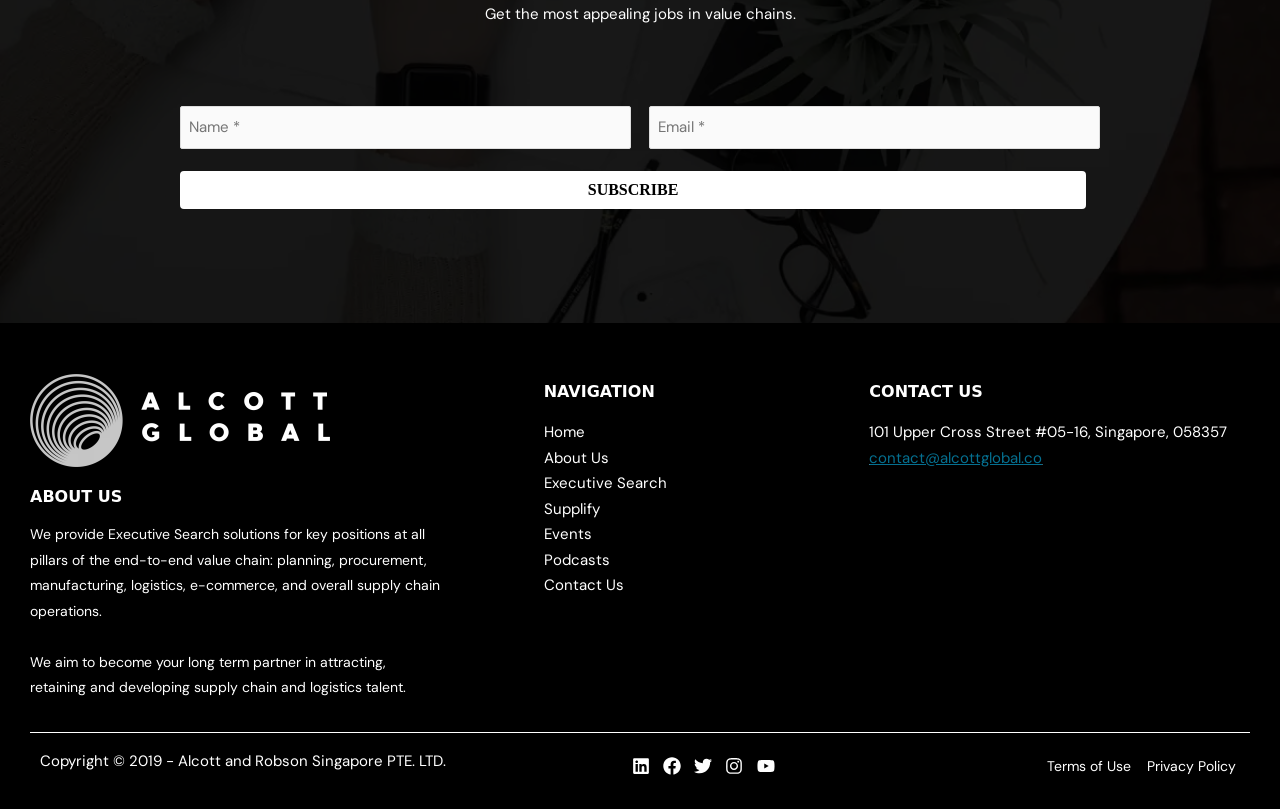Could you determine the bounding box coordinates of the clickable element to complete the instruction: "Visit Alcott Global's LinkedIn page"? Provide the coordinates as four float numbers between 0 and 1, i.e., [left, top, right, bottom].

[0.491, 0.932, 0.51, 0.963]